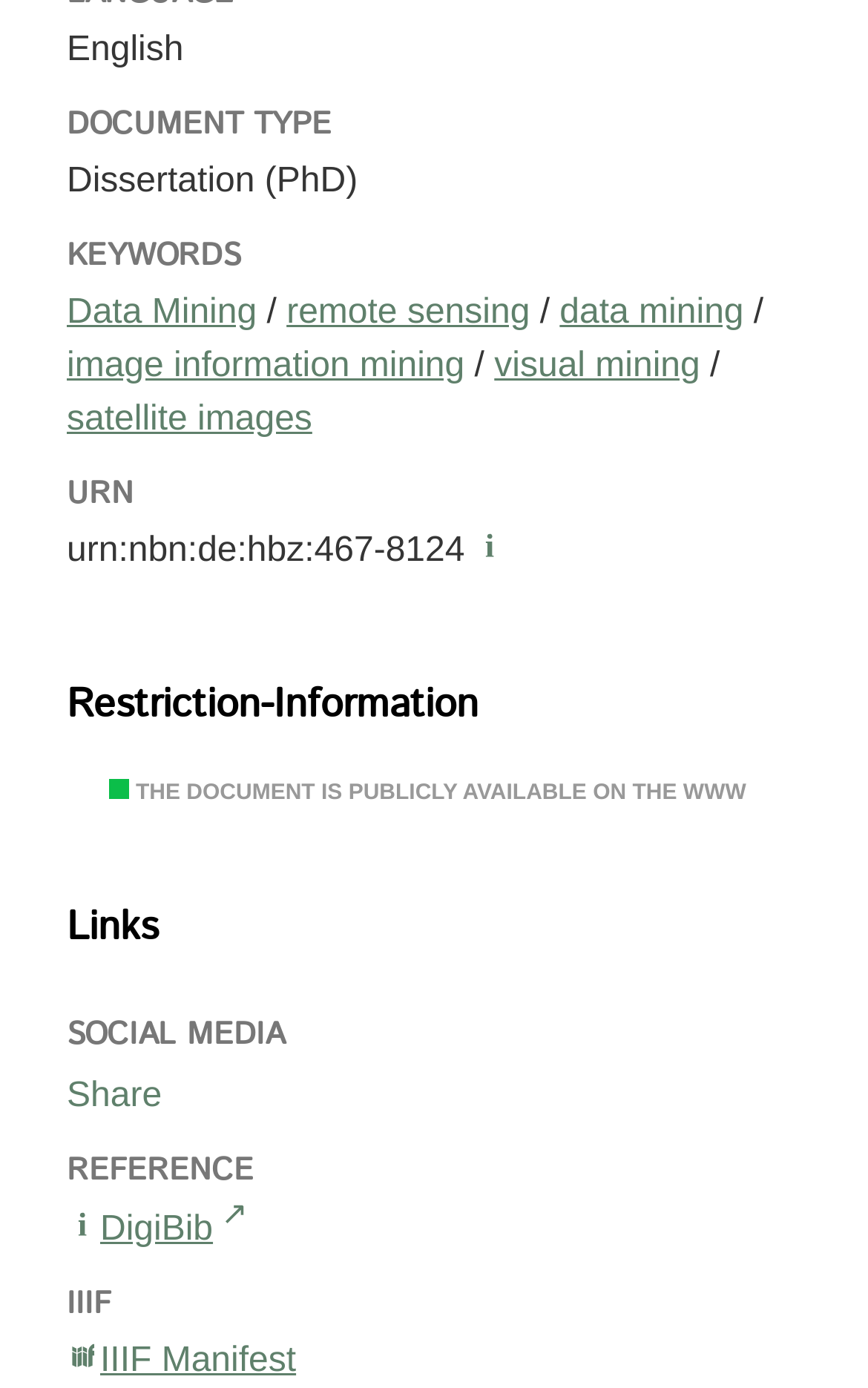Determine the bounding box coordinates in the format (top-left x, top-left y, bottom-right x, bottom-right y). Ensure all values are floating point numbers between 0 and 1. Identify the bounding box of the UI element described by: visual mining

[0.569, 0.25, 0.807, 0.277]